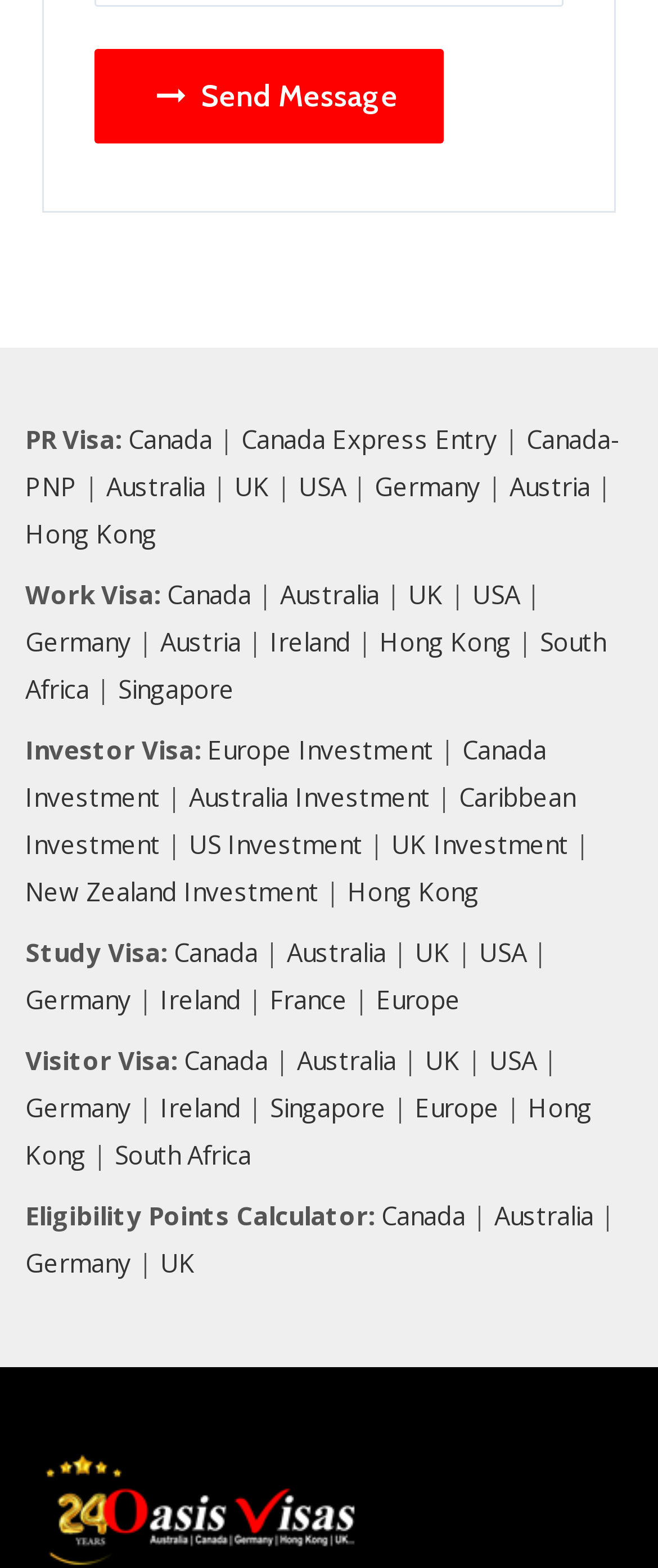How many links are there under the 'Work Visa:' section?
Please provide a comprehensive answer based on the information in the image.

Under the 'Work Visa:' section, I can see 9 links to countries or regions: Canada, Australia, UK, USA, Germany, Austria, Hong Kong, South Africa, and Singapore.